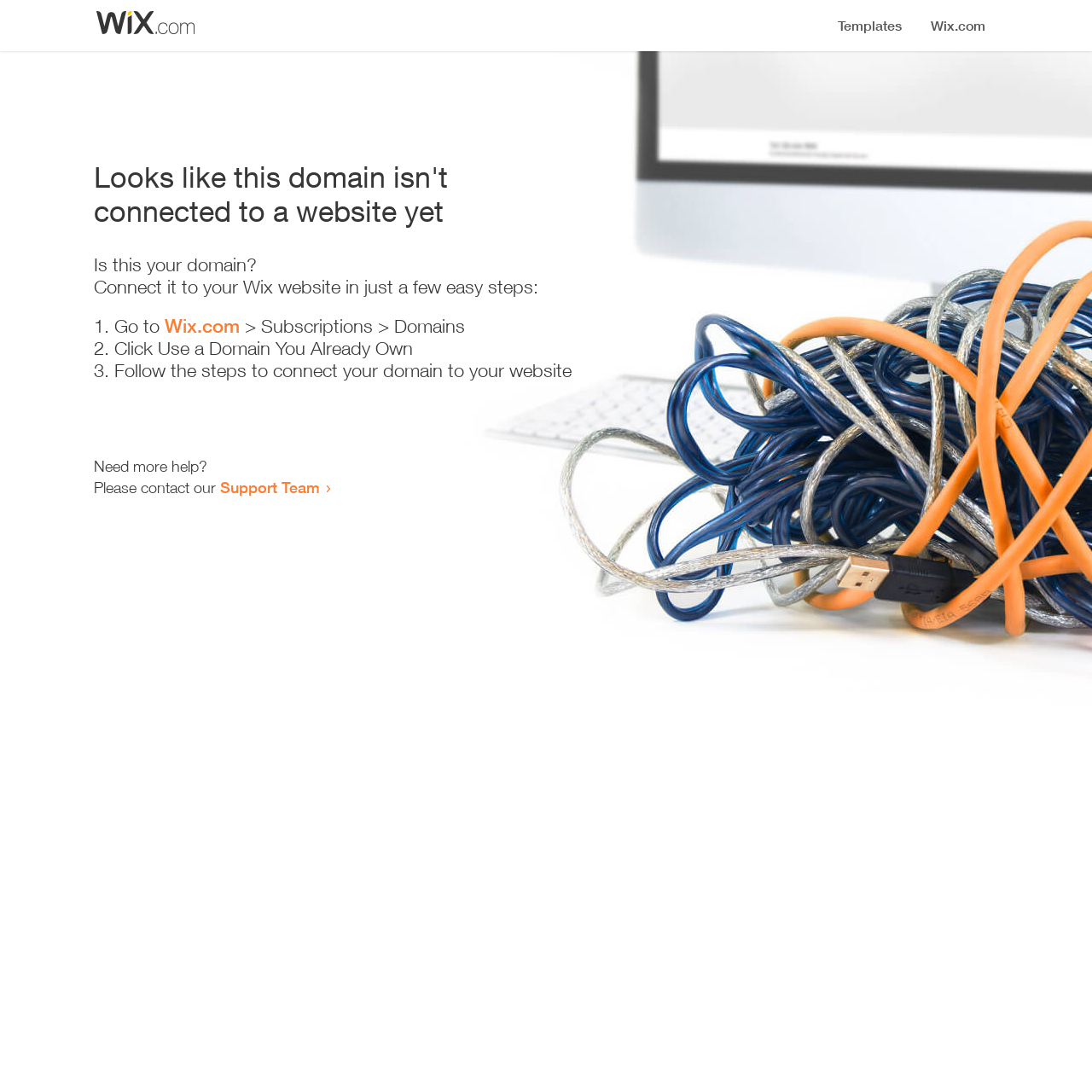Use one word or a short phrase to answer the question provided: 
What is the purpose of the webpage?

Domain connection guide